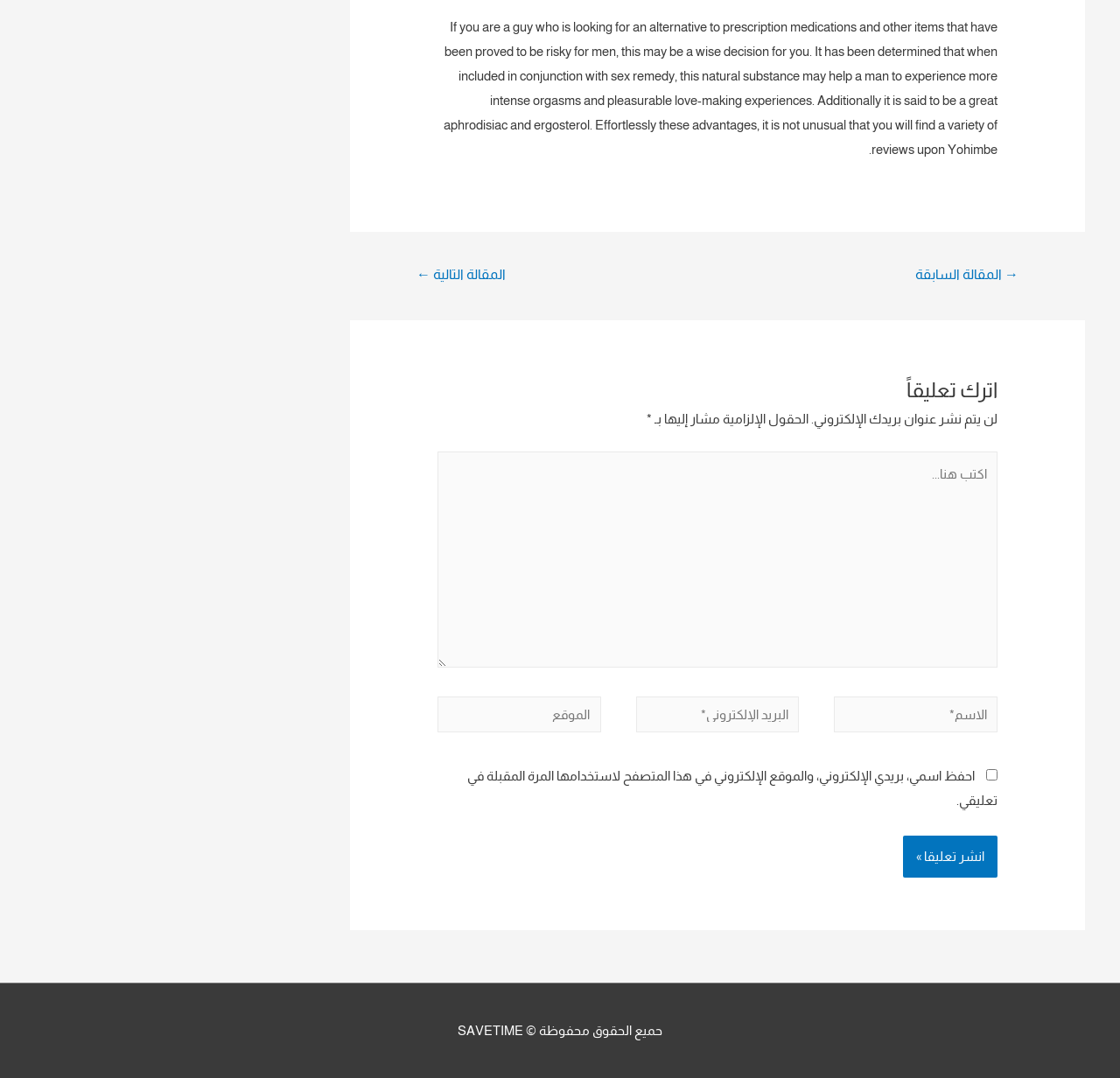Determine the bounding box coordinates of the UI element that matches the following description: "المقالة التالية ←". The coordinates should be four float numbers between 0 and 1 in the format [left, top, right, bottom].

[0.353, 0.241, 0.47, 0.271]